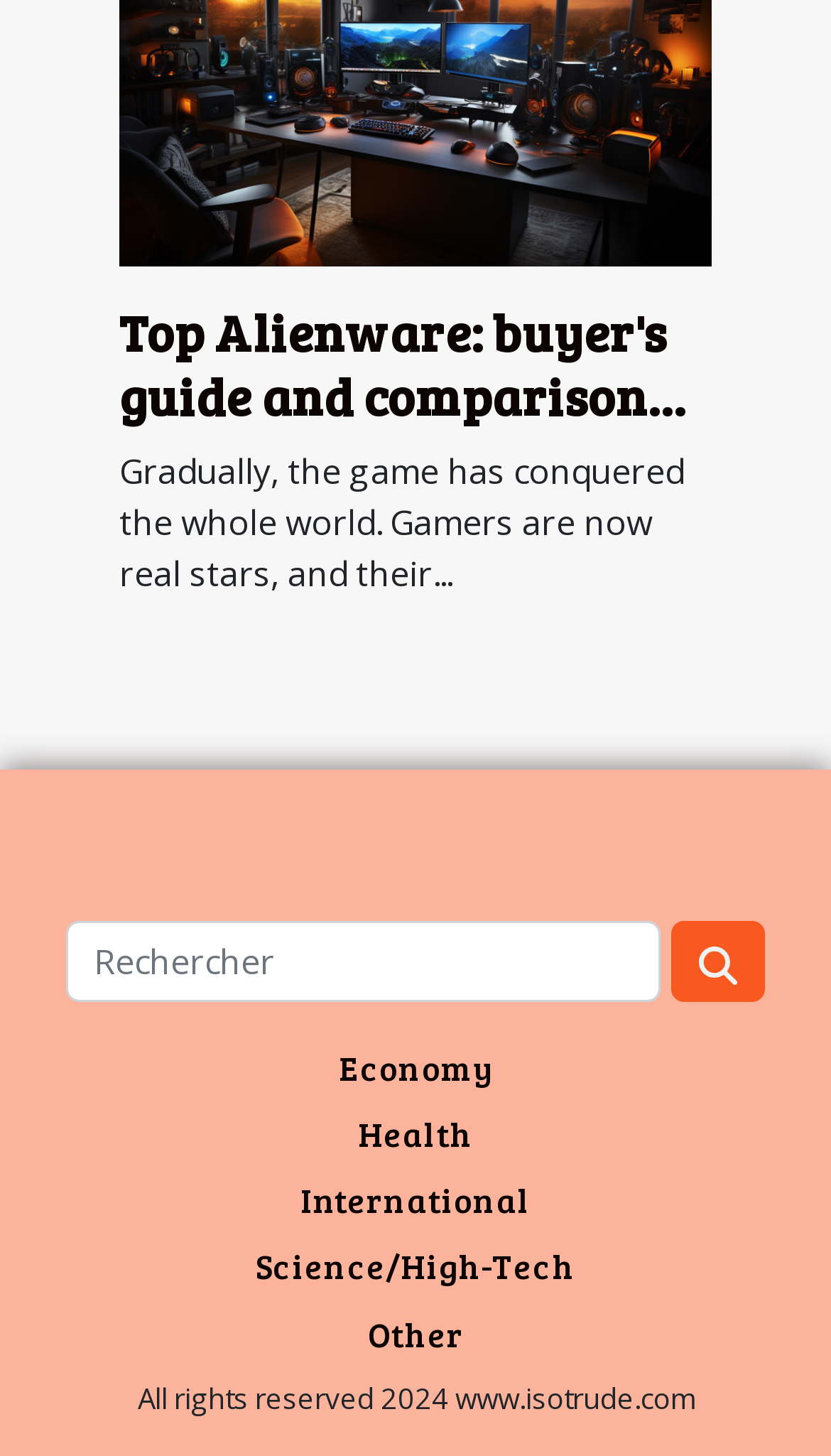Please specify the bounding box coordinates of the clickable section necessary to execute the following command: "Go to the International section".

[0.362, 0.808, 0.638, 0.839]